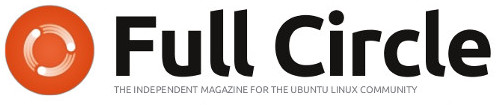What is the purpose of the magazine?
Please look at the screenshot and answer using one word or phrase.

Provide news and tutorials